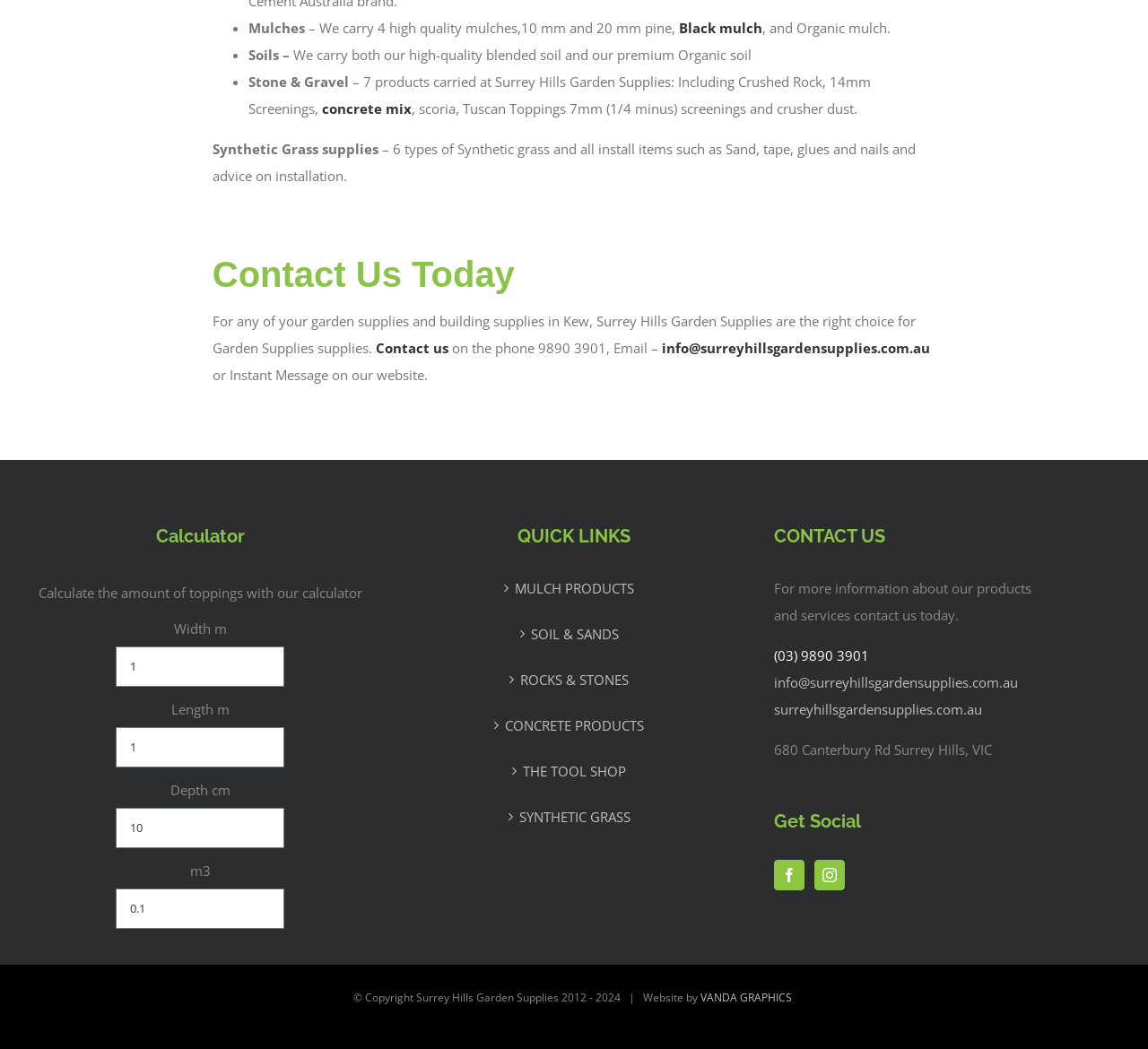Please find the bounding box coordinates of the element's region to be clicked to carry out this instruction: "Check the website's Facebook page".

[0.674, 0.819, 0.701, 0.849]